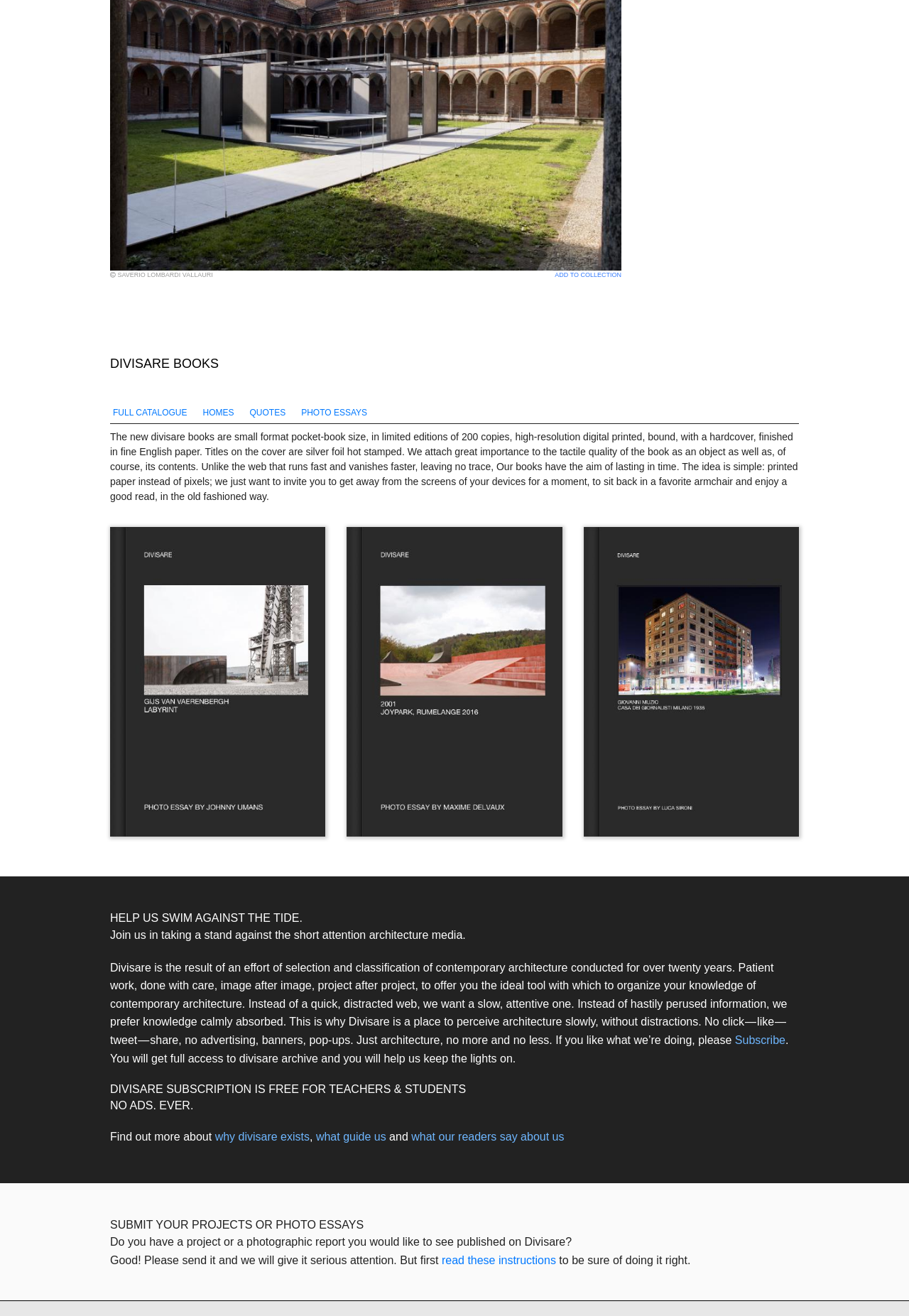Find the bounding box coordinates for the area that should be clicked to accomplish the instruction: "Click on 'ADD TO COLLECTION'".

[0.61, 0.206, 0.684, 0.212]